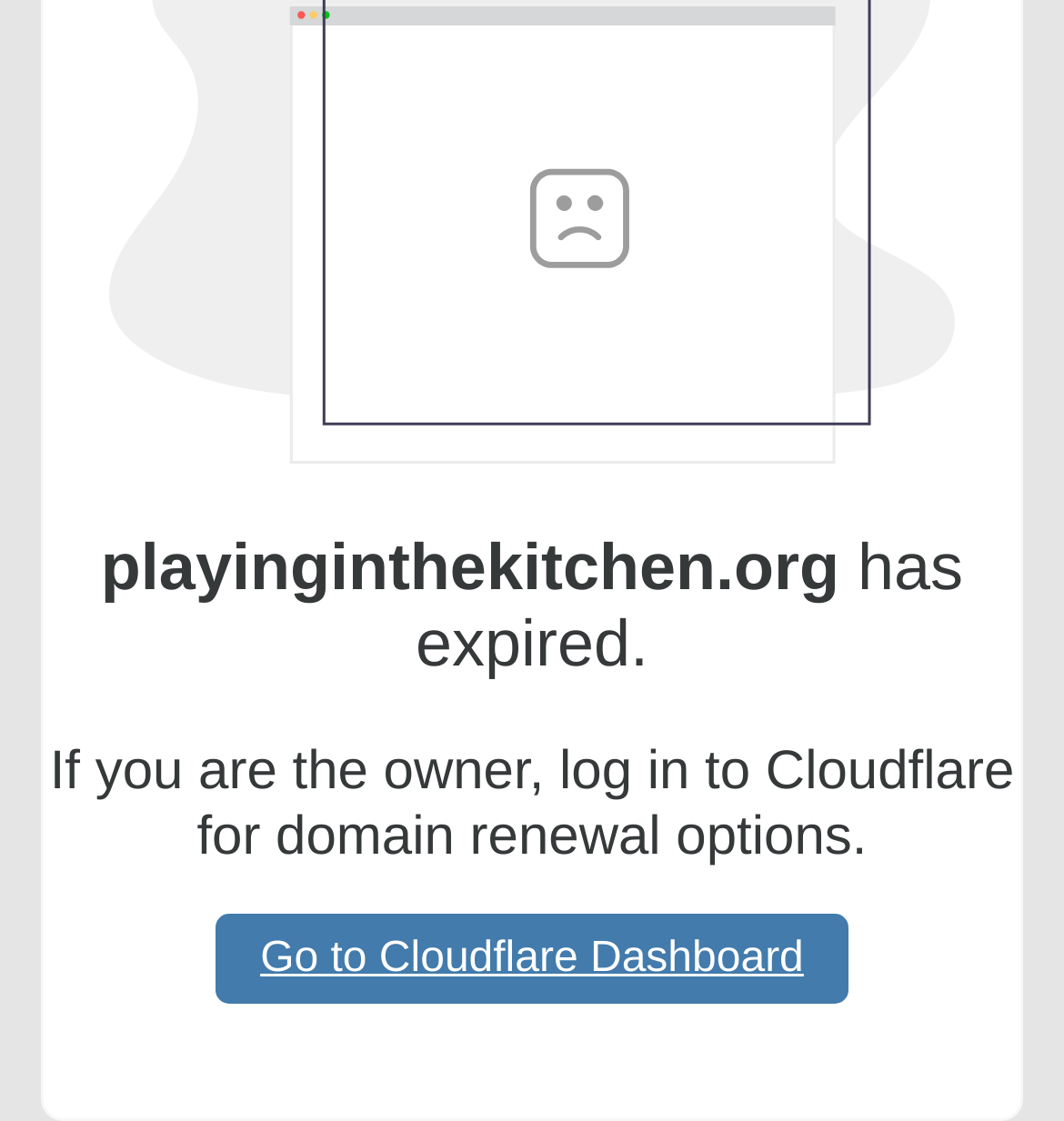Using the element description provided, determine the bounding box coordinates in the format (top-left x, top-left y, bottom-right x, bottom-right y). Ensure that all values are floating point numbers between 0 and 1. Element description: Go to Cloudflare Dashboard

[0.204, 0.815, 0.796, 0.895]